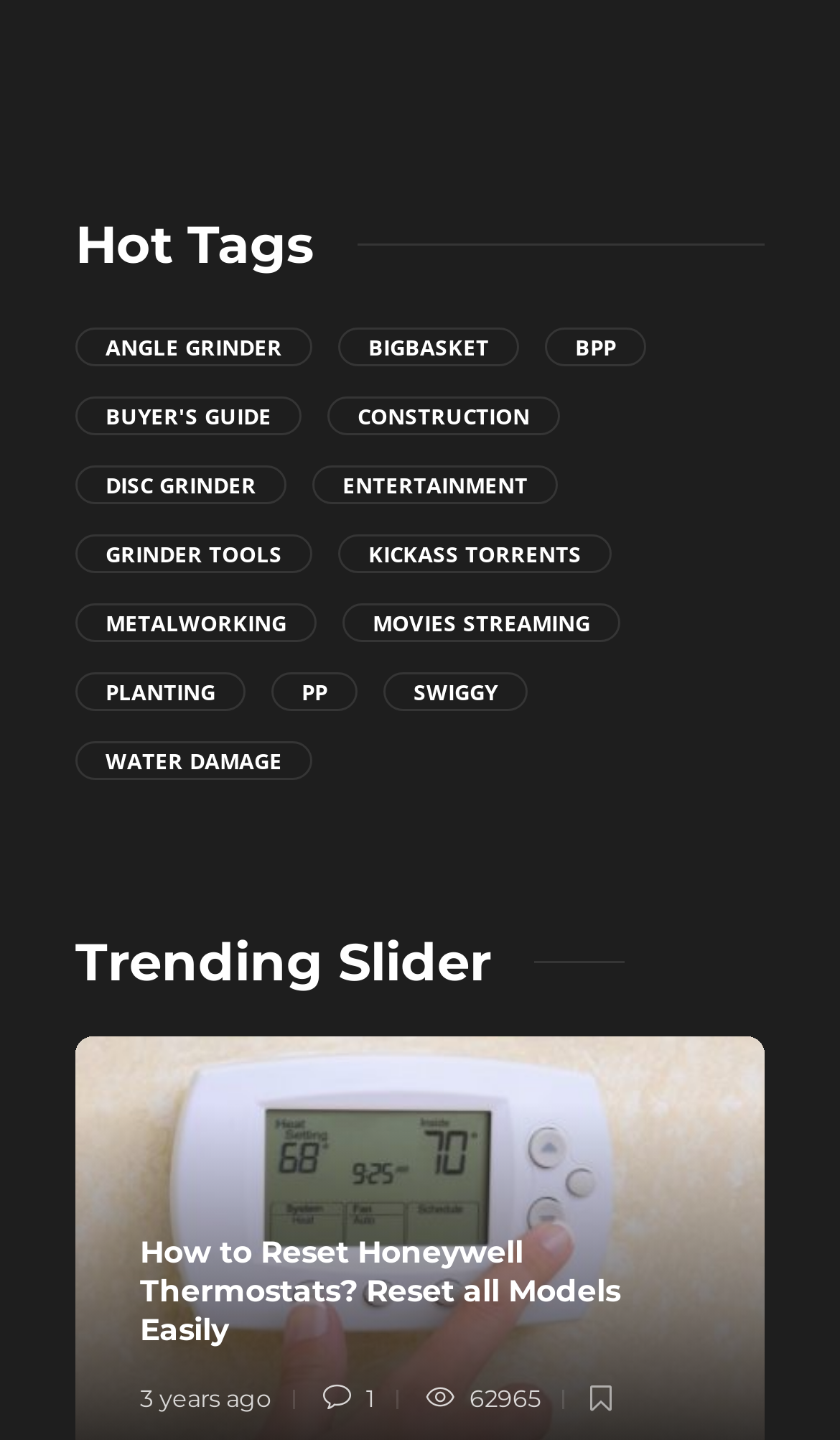How many hot tags are available?
Please provide a single word or phrase based on the screenshot.

15